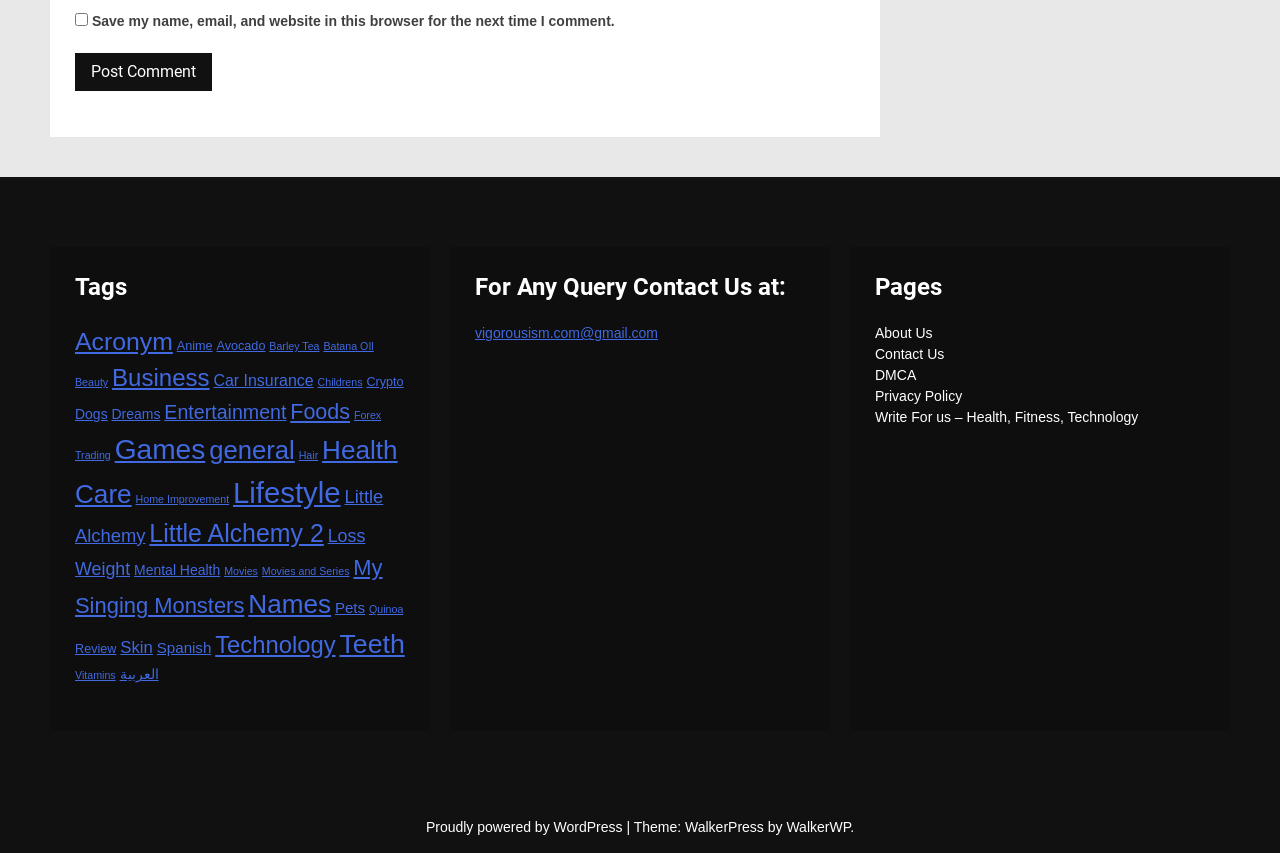Identify the bounding box coordinates of the clickable region necessary to fulfill the following instruction: "Contact us". The bounding box coordinates should be four float numbers between 0 and 1, i.e., [left, top, right, bottom].

[0.371, 0.381, 0.514, 0.4]